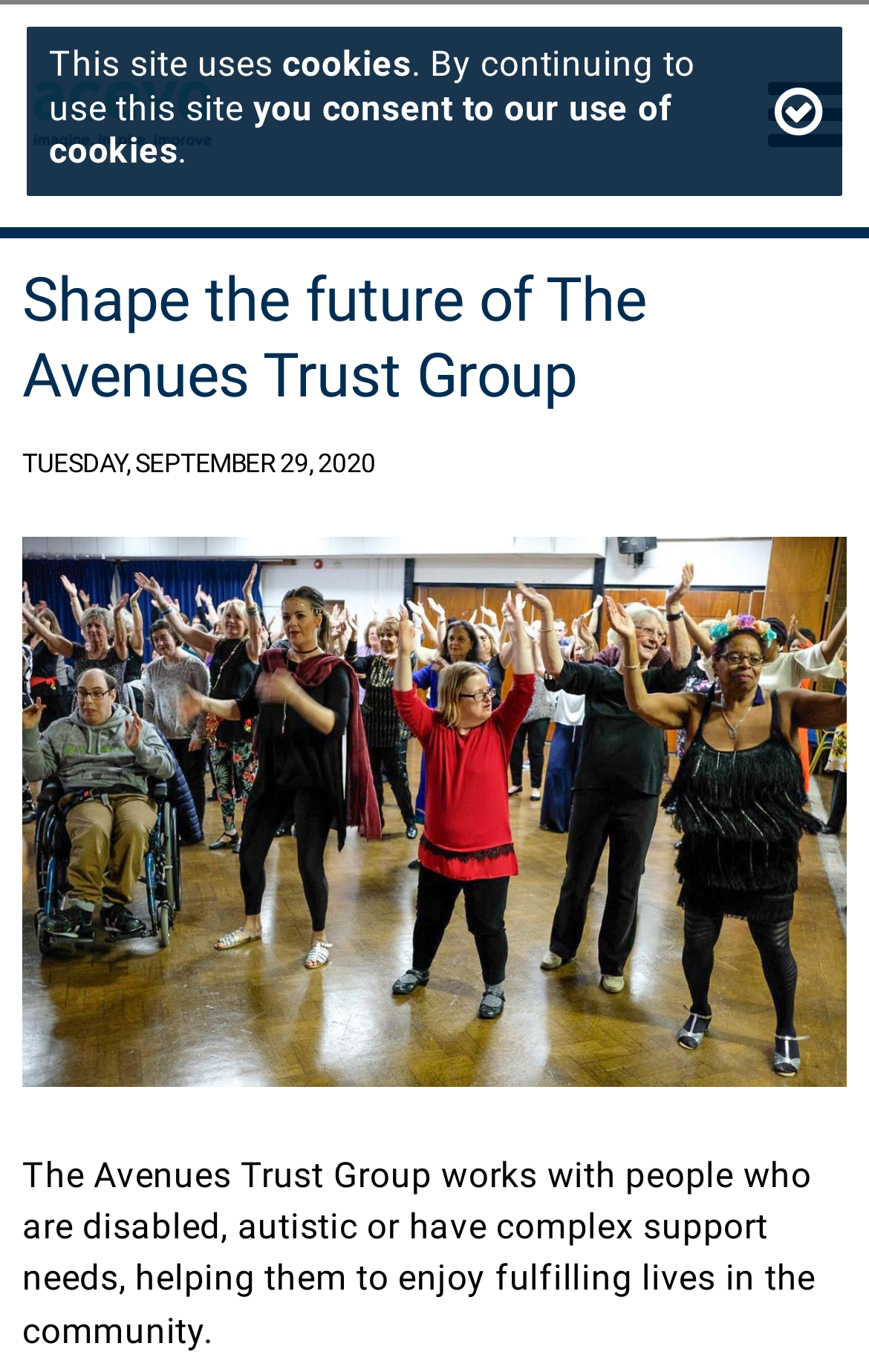Determine the bounding box for the described HTML element: "Close". Ensure the coordinates are four float numbers between 0 and 1 in the format [left, top, right, bottom].

[0.867, 0.019, 0.969, 0.144]